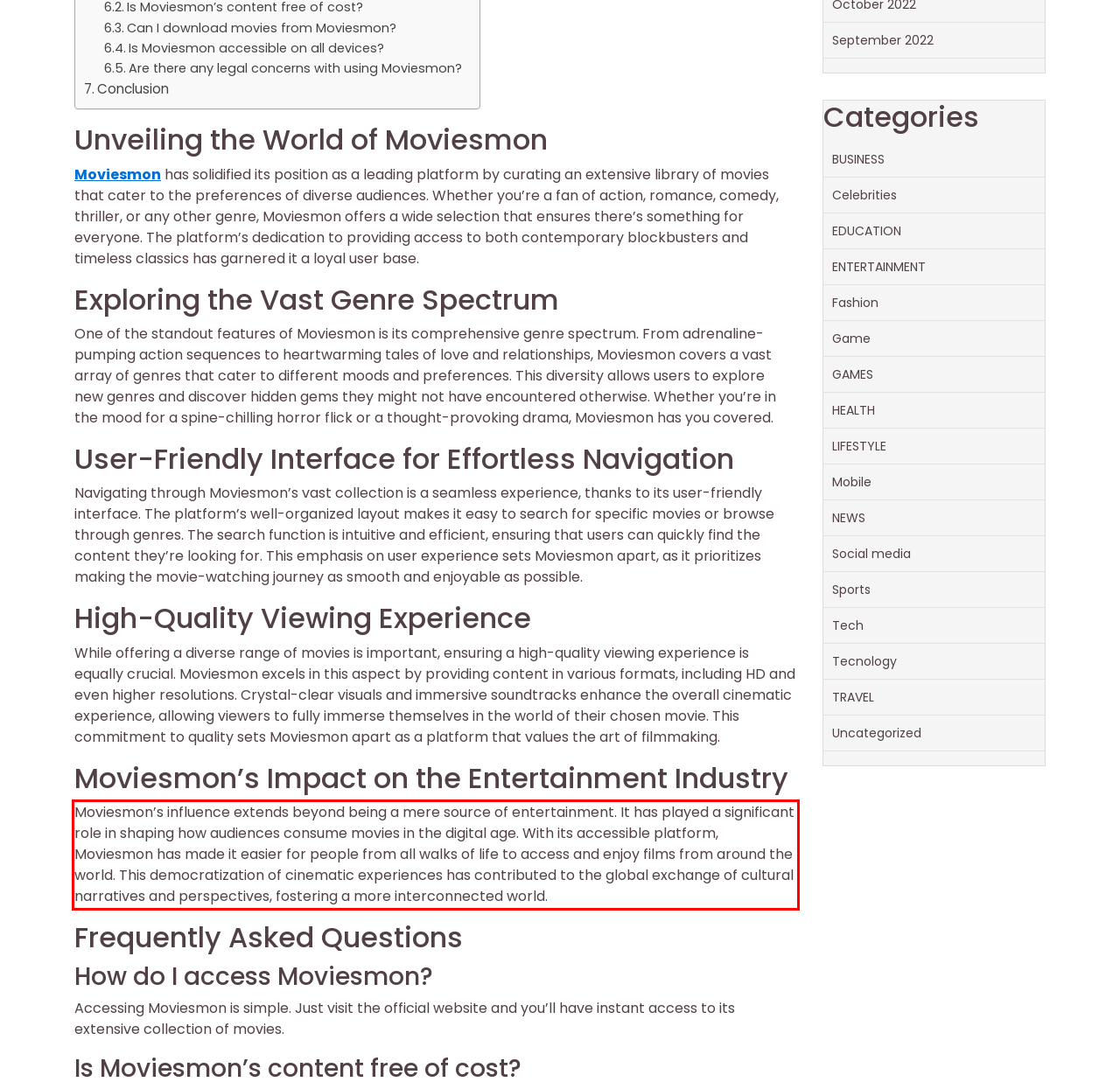Please analyze the provided webpage screenshot and perform OCR to extract the text content from the red rectangle bounding box.

Moviesmon’s influence extends beyond being a mere source of entertainment. It has played a significant role in shaping how audiences consume movies in the digital age. With its accessible platform, Moviesmon has made it easier for people from all walks of life to access and enjoy films from around the world. This democratization of cinematic experiences has contributed to the global exchange of cultural narratives and perspectives, fostering a more interconnected world.